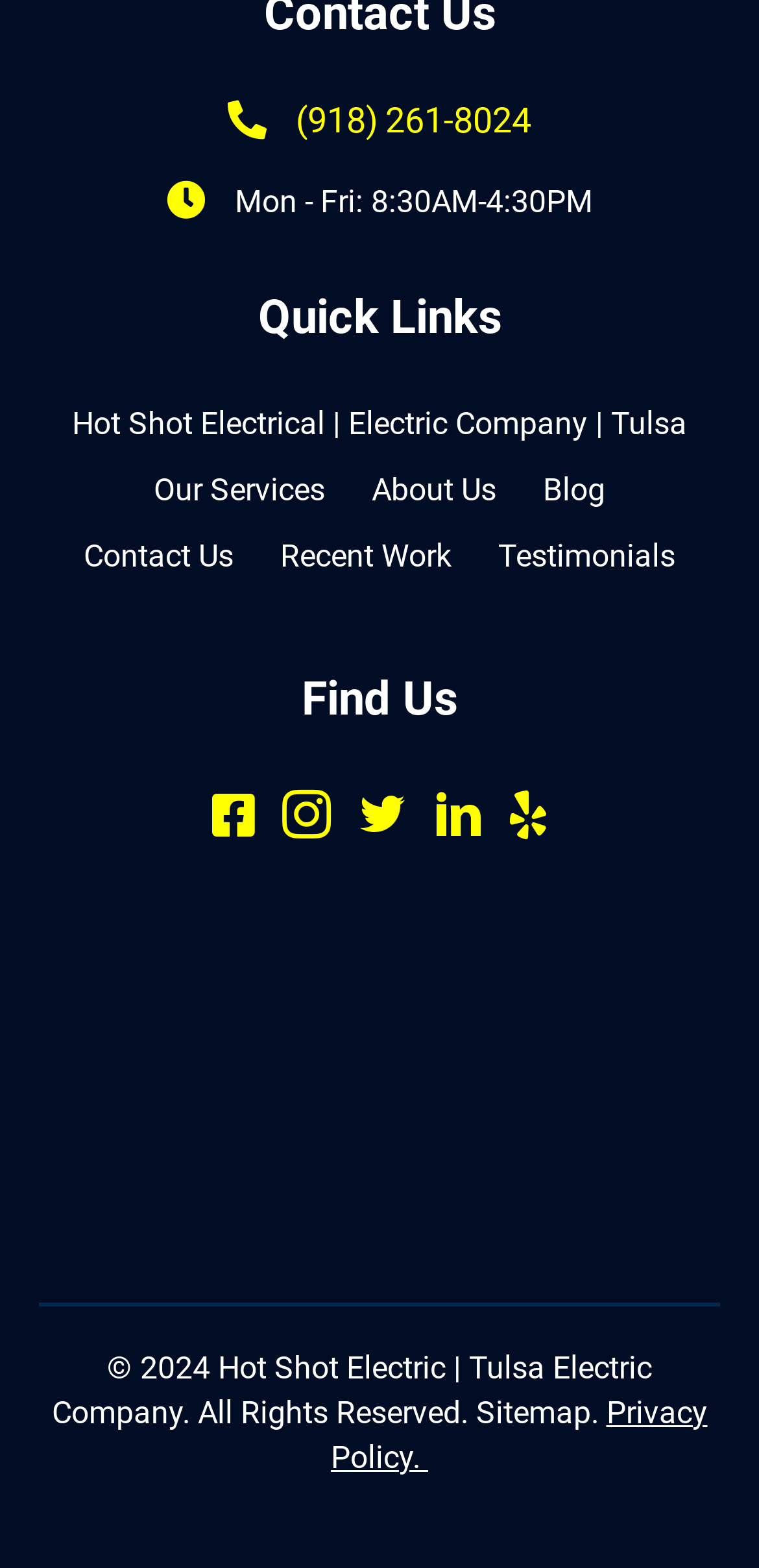What are the business hours of Hot Shot Electric?
Kindly offer a detailed explanation using the data available in the image.

The business hours can be found in the top section of the webpage, where it is displayed as a static text with the text 'Mon - Fri: 8:30AM-4:30PM'.